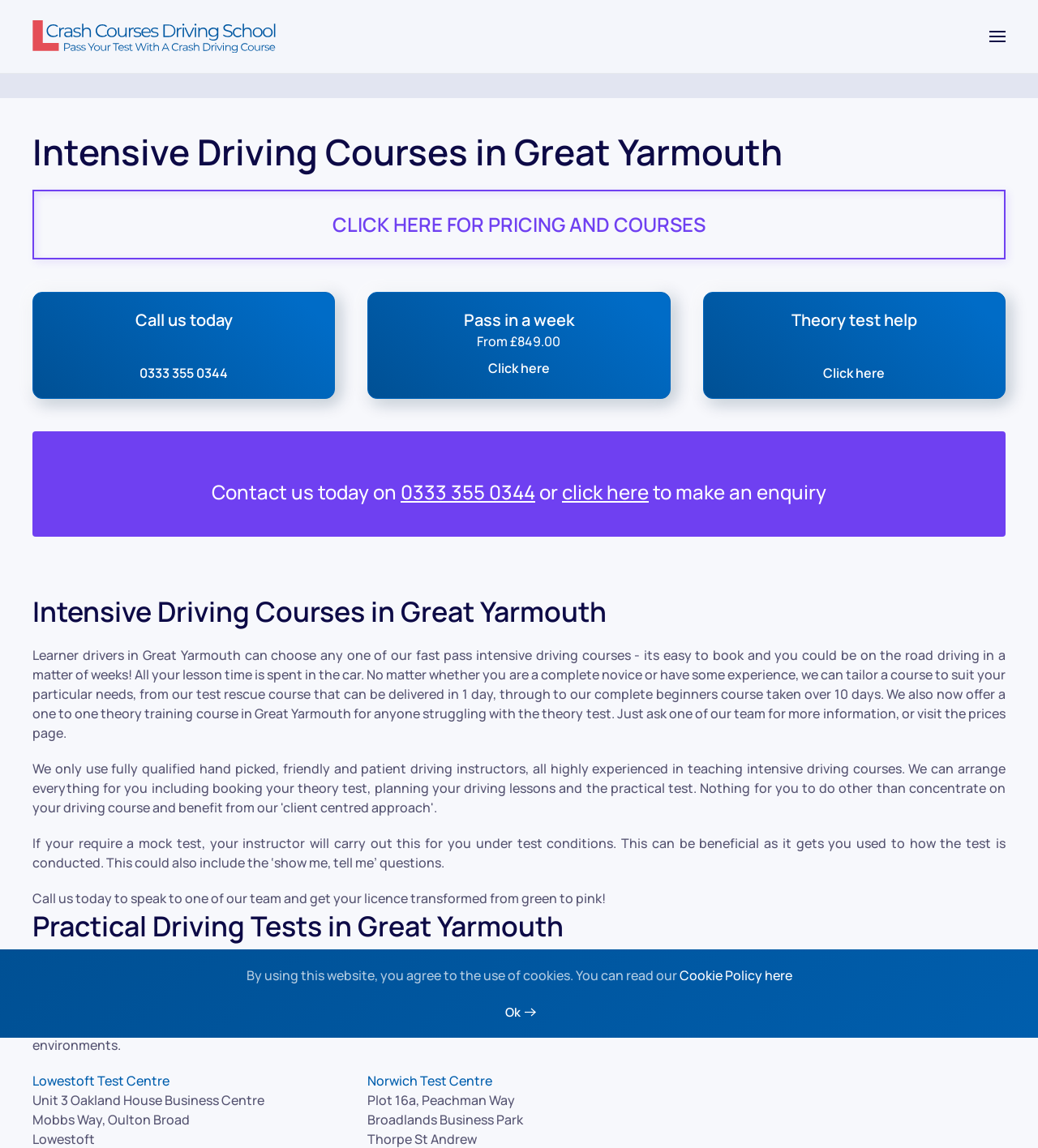Please answer the following query using a single word or phrase: 
What is the phone number to contact Crash Courses Driving School?

0333 355 0344